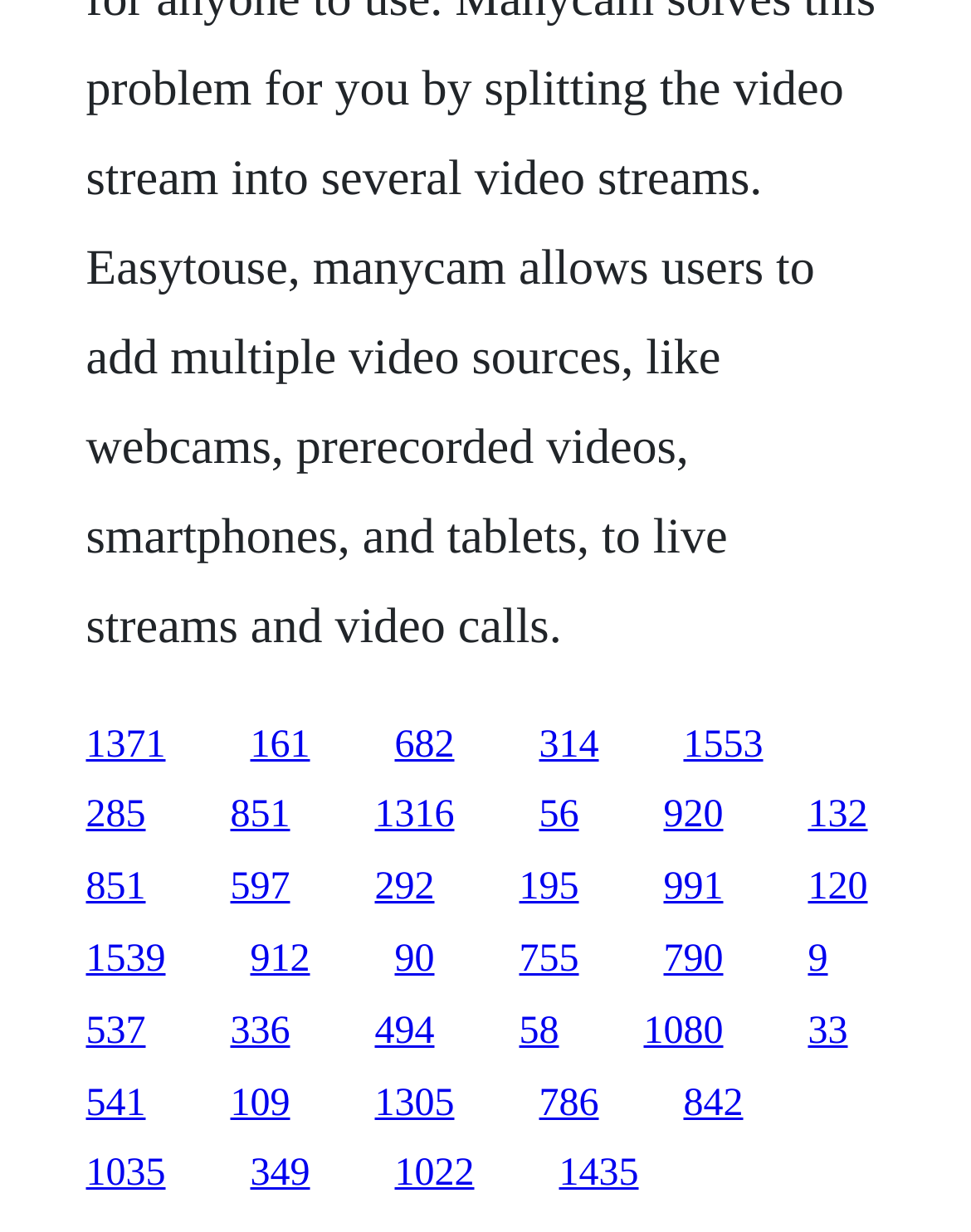Locate the coordinates of the bounding box for the clickable region that fulfills this instruction: "access the last link".

[0.576, 0.936, 0.658, 0.97]